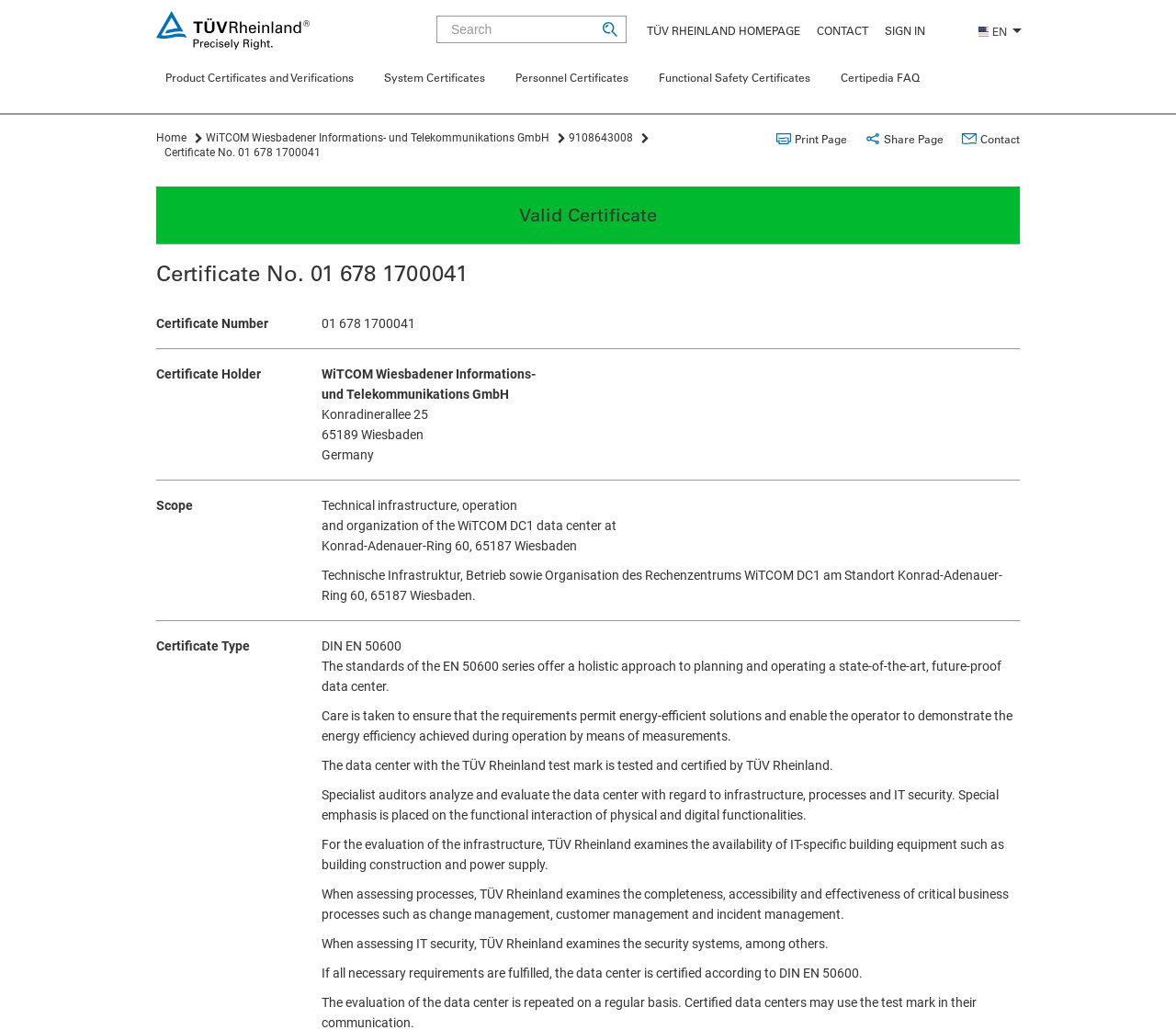Determine the bounding box coordinates of the clickable region to execute the instruction: "View Product Certificates and Verifications". The coordinates should be four float numbers between 0 and 1, denoted as [left, top, right, bottom].

[0.133, 0.068, 0.319, 0.11]